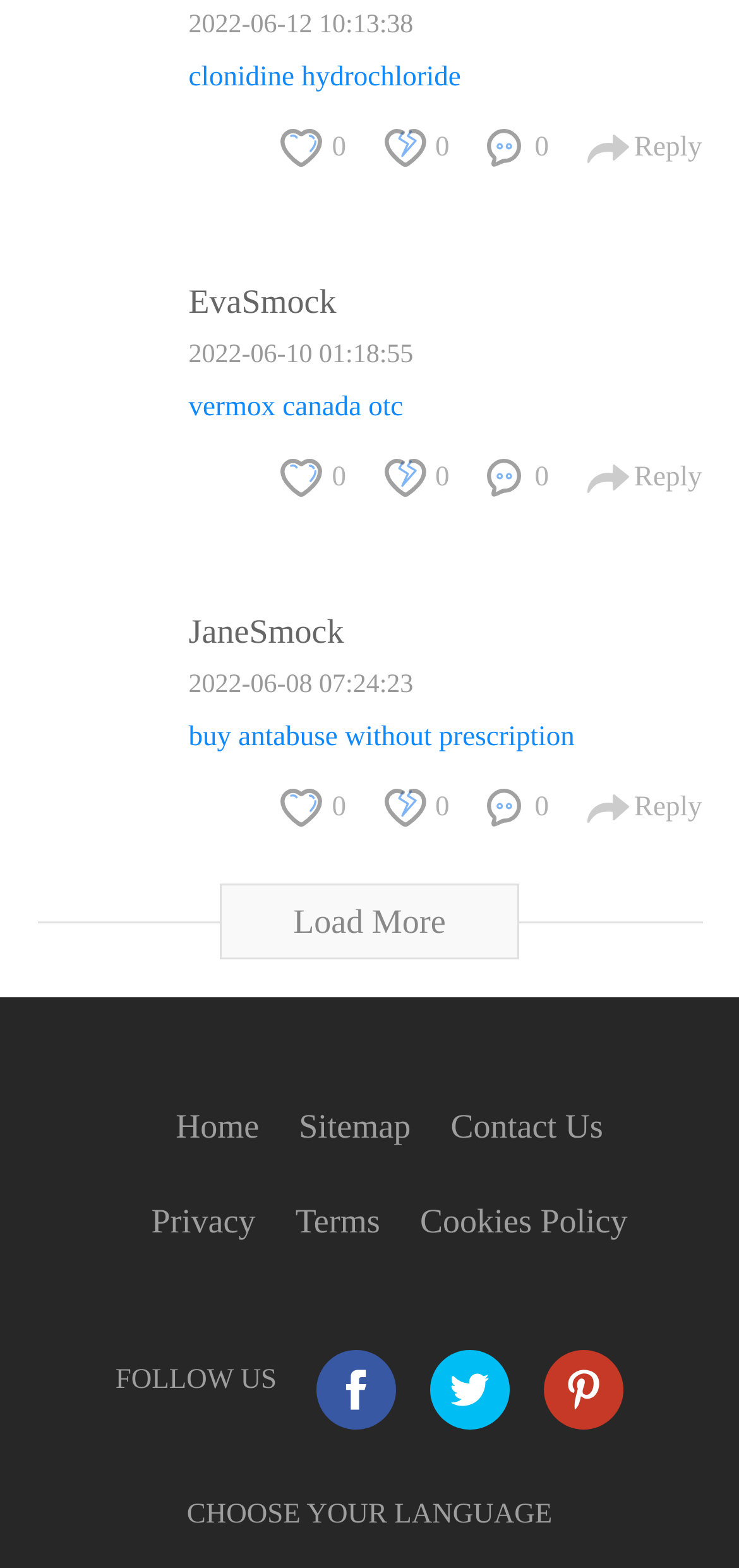What are the three social media links at the bottom of the webpage?
From the details in the image, provide a complete and detailed answer to the question.

The three social media links at the bottom of the webpage are Facebook, Twitter, and Instagram, which can be found in the DescriptionList element with the text 'FOLLOW US' and the corresponding link elements with the social media icons.